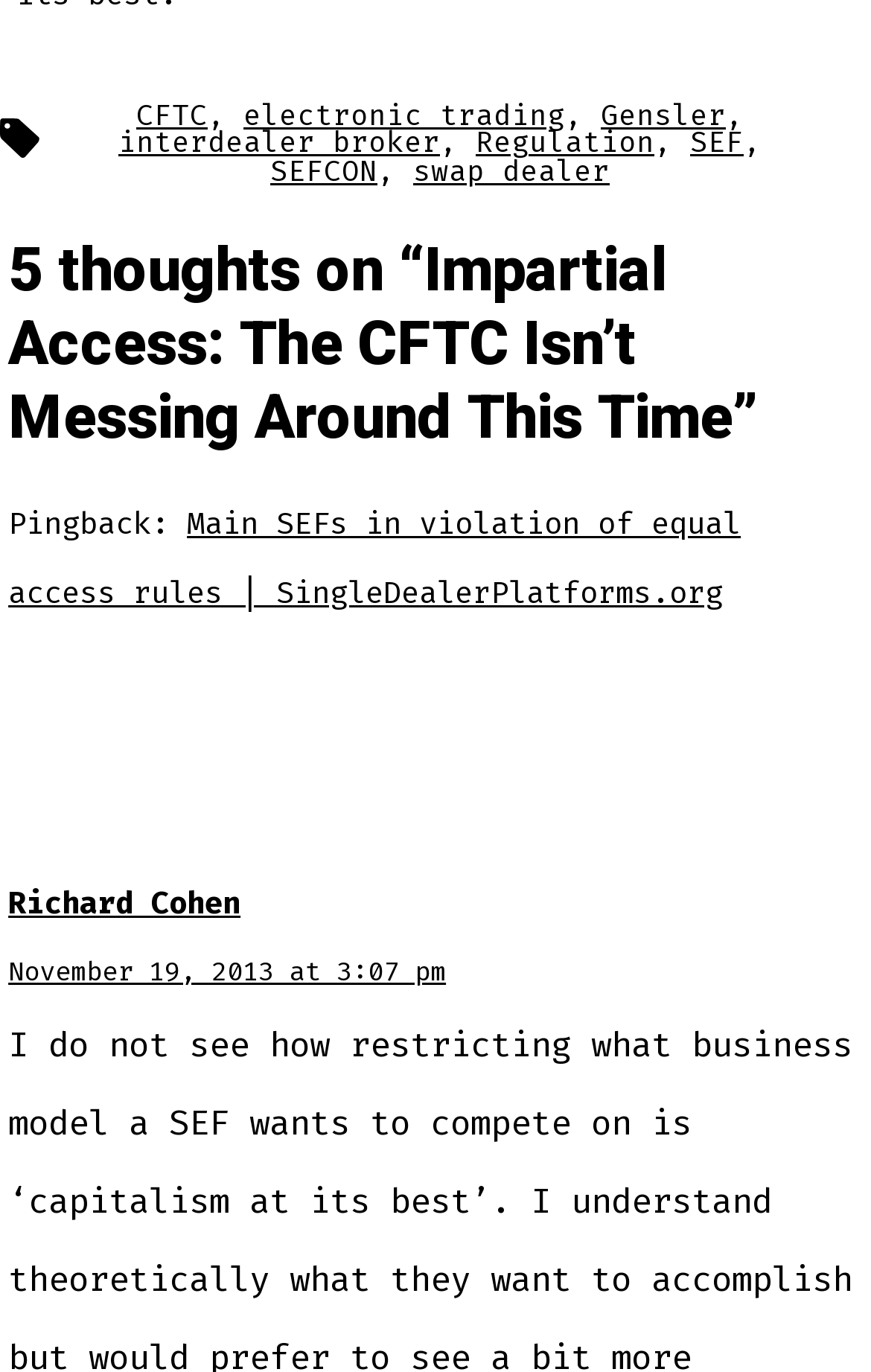Identify the bounding box coordinates of the part that should be clicked to carry out this instruction: "read about Gensler".

[0.69, 0.069, 0.833, 0.097]